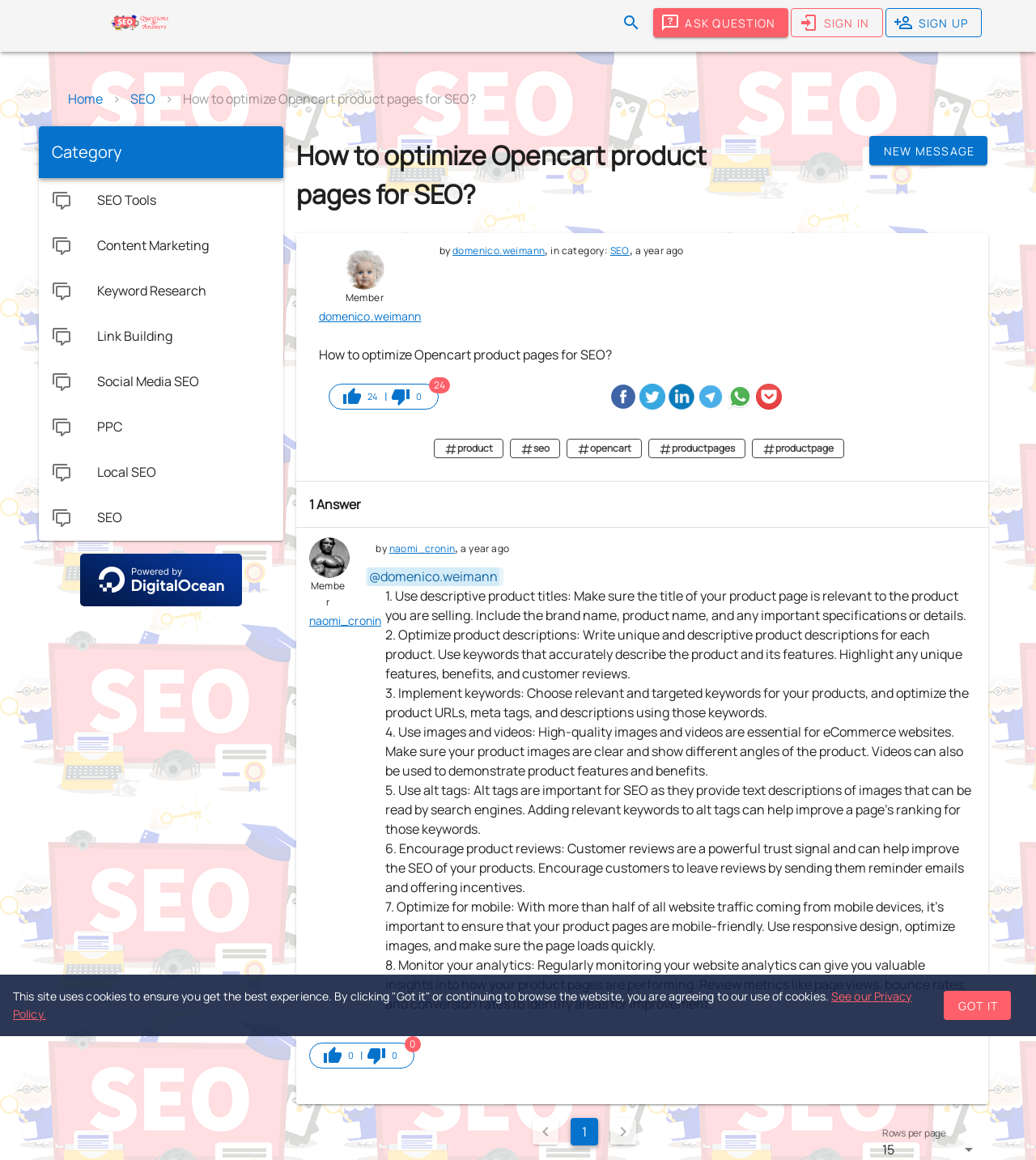Please respond in a single word or phrase: 
How many likes does the answer have?

24